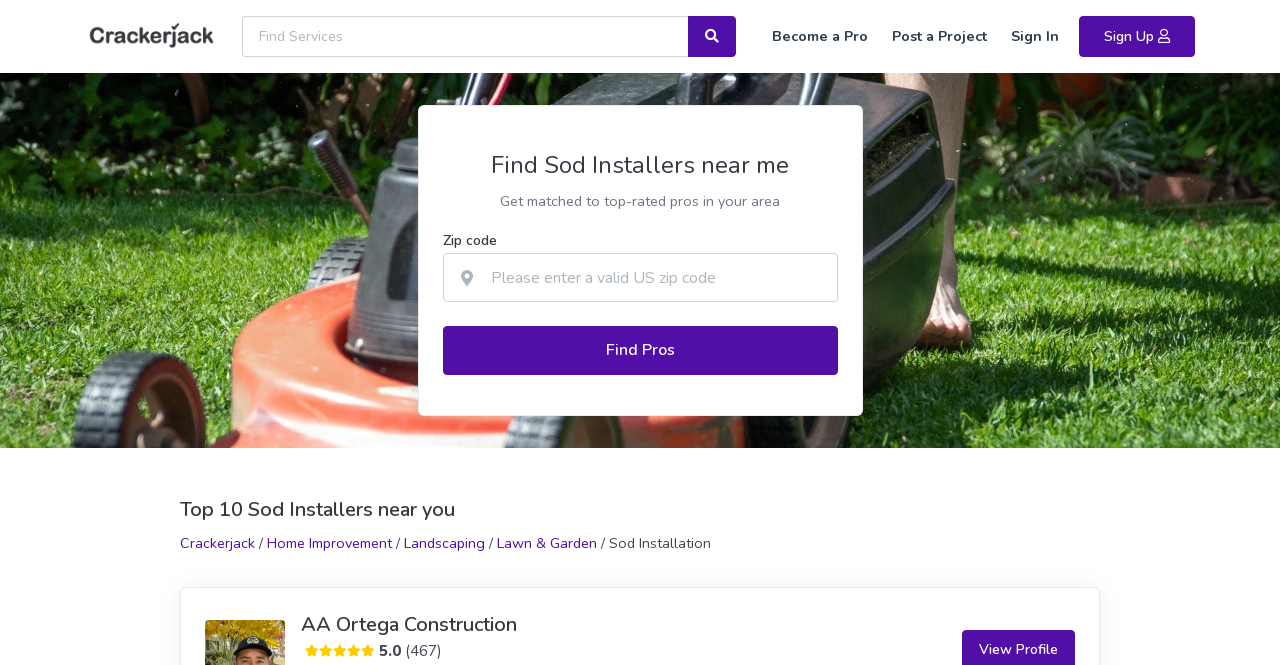Bounding box coordinates must be specified in the format (top-left x, top-left y, bottom-right x, bottom-right y). All values should be floating point numbers between 0 and 1. What are the bounding box coordinates of the UI element described as: Sign Up

[0.843, 0.024, 0.934, 0.085]